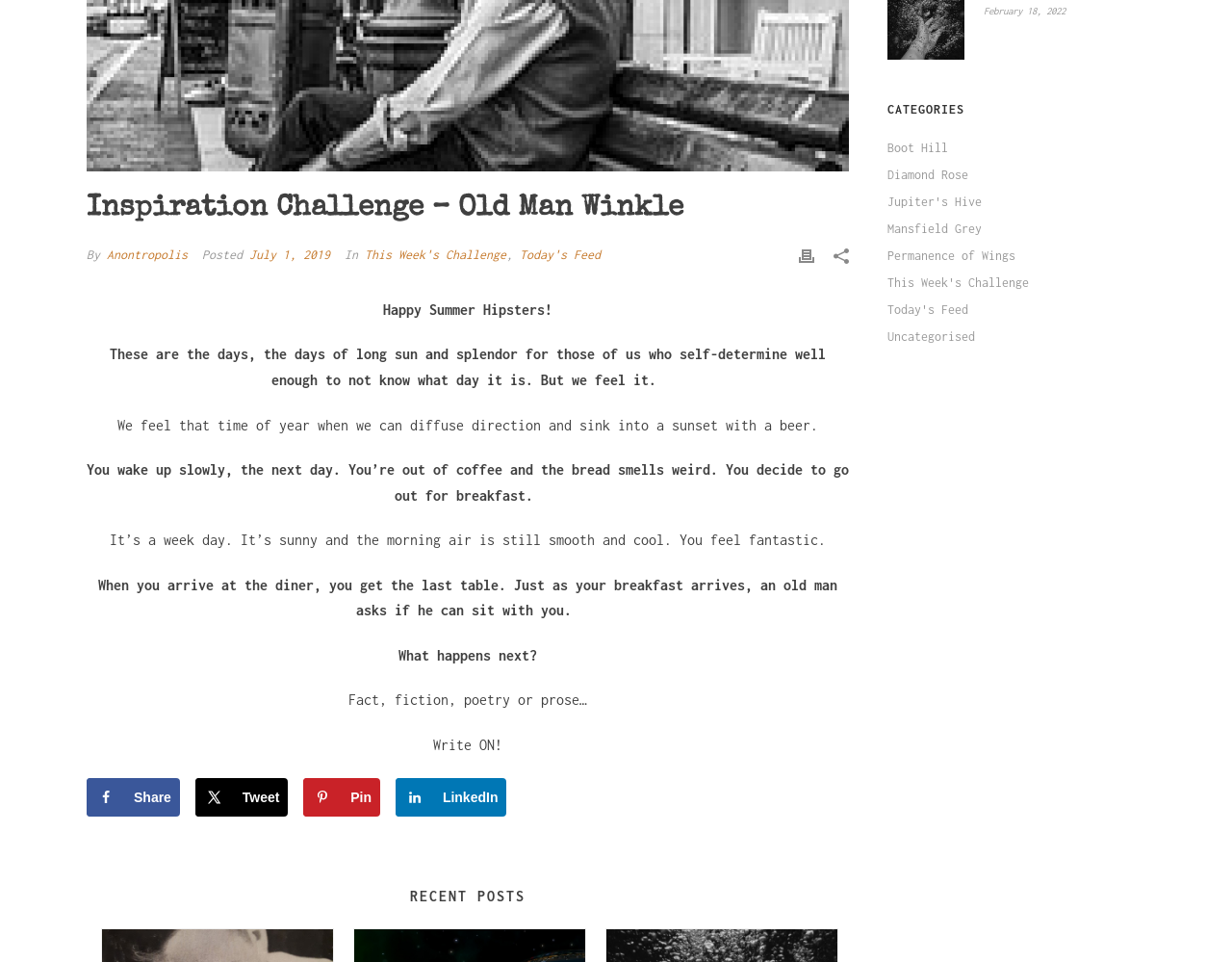Locate the bounding box coordinates of the UI element described by: "Permanence of Wings". Provide the coordinates as four float numbers between 0 and 1, formatted as [left, top, right, bottom].

[0.72, 0.257, 0.824, 0.275]